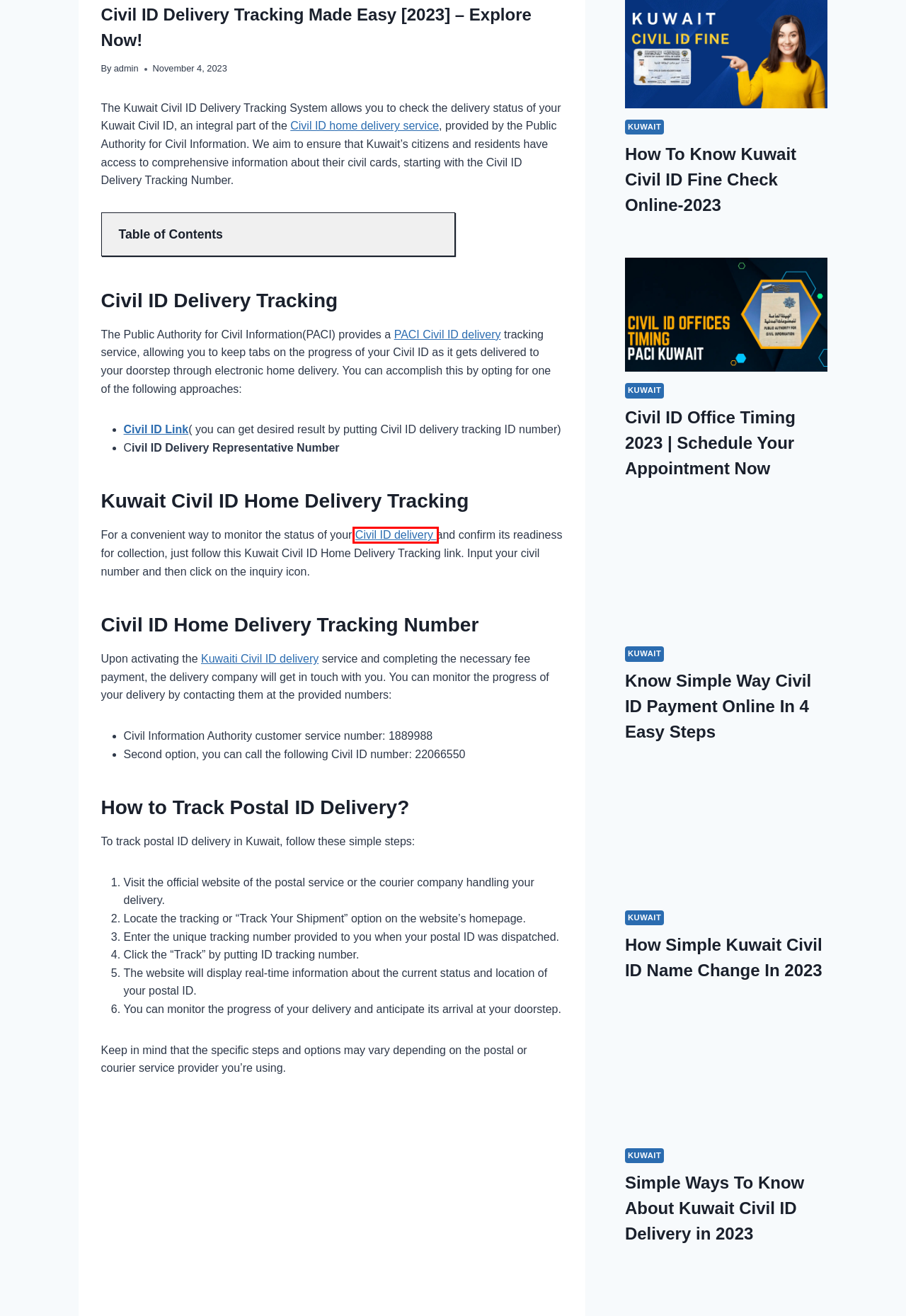Examine the screenshot of the webpage, noting the red bounding box around a UI element. Pick the webpage description that best matches the new page after the element in the red bounding box is clicked. Here are the candidates:
A. Contact Us - Kuwait Civil ID
B. How Easy To Get Kuwait-Civil-ID-Home-Delivery 2023-Step-By-Step Guide - Kuwait Civil ID
C. Civil ID Office Timing 2023 | Schedule Your Appointment Now - Kuwait Civil ID
D. PACI Civil ID Delivery in Kuwait- A Step-By-Step Complete Guide(2023) - Kuwait Civil ID
E. Kuwait Government Online 
            
            
            Inquiring about Civil ID Status
F. Simple Ways To Know About Kuwait Civil ID Delivery in 2023 - Kuwait Civil ID
G. How Simple Kuwait Civil ID Name Change In 2023 - Kuwait Civil ID
H. Know Simple Way Civil ID Payment Online In 4 Easy Steps - Kuwait Civil ID

F